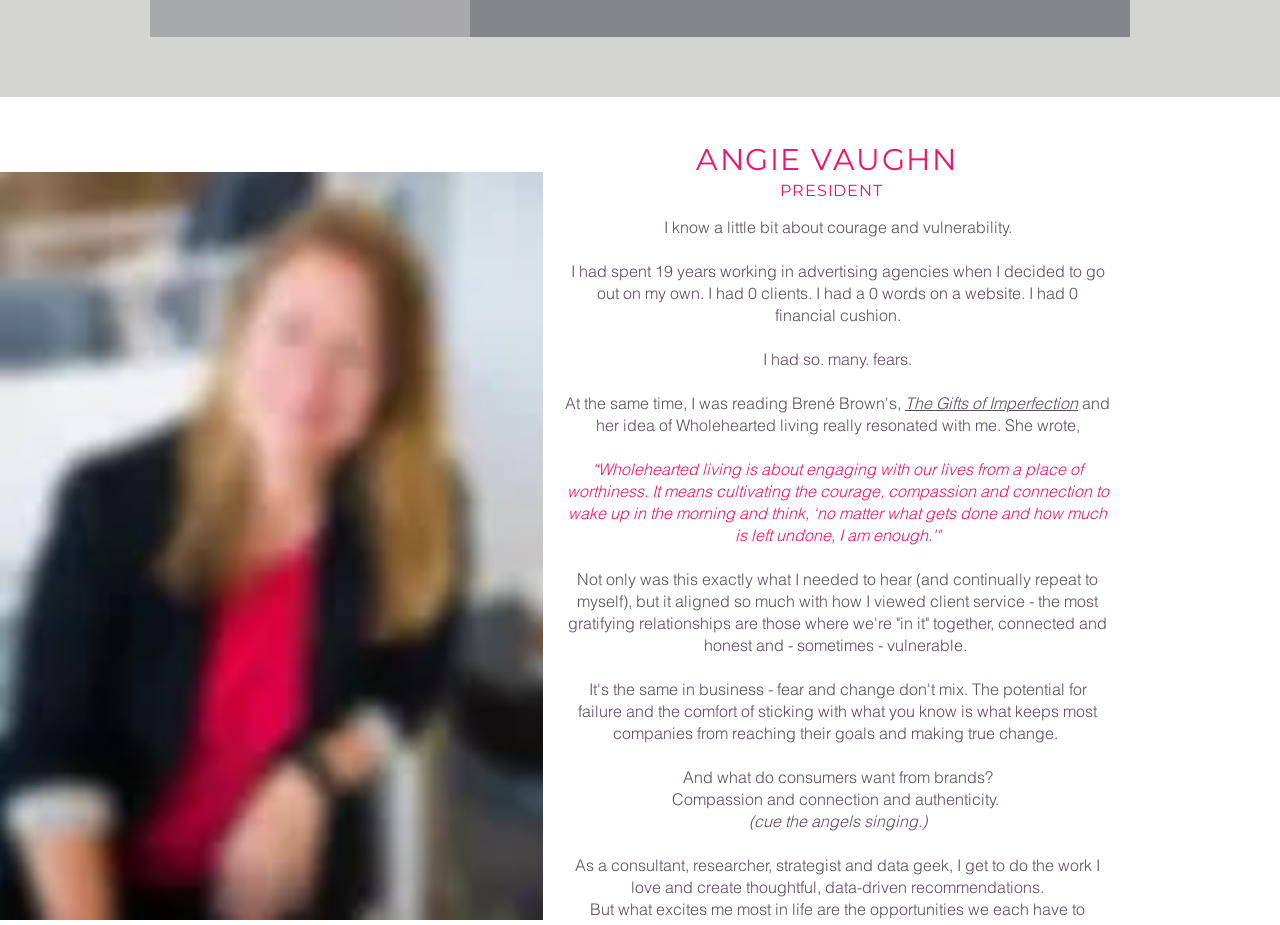What is the name of the book that resonated with the author?
From the screenshot, supply a one-word or short-phrase answer.

The Gifts of Imperfection